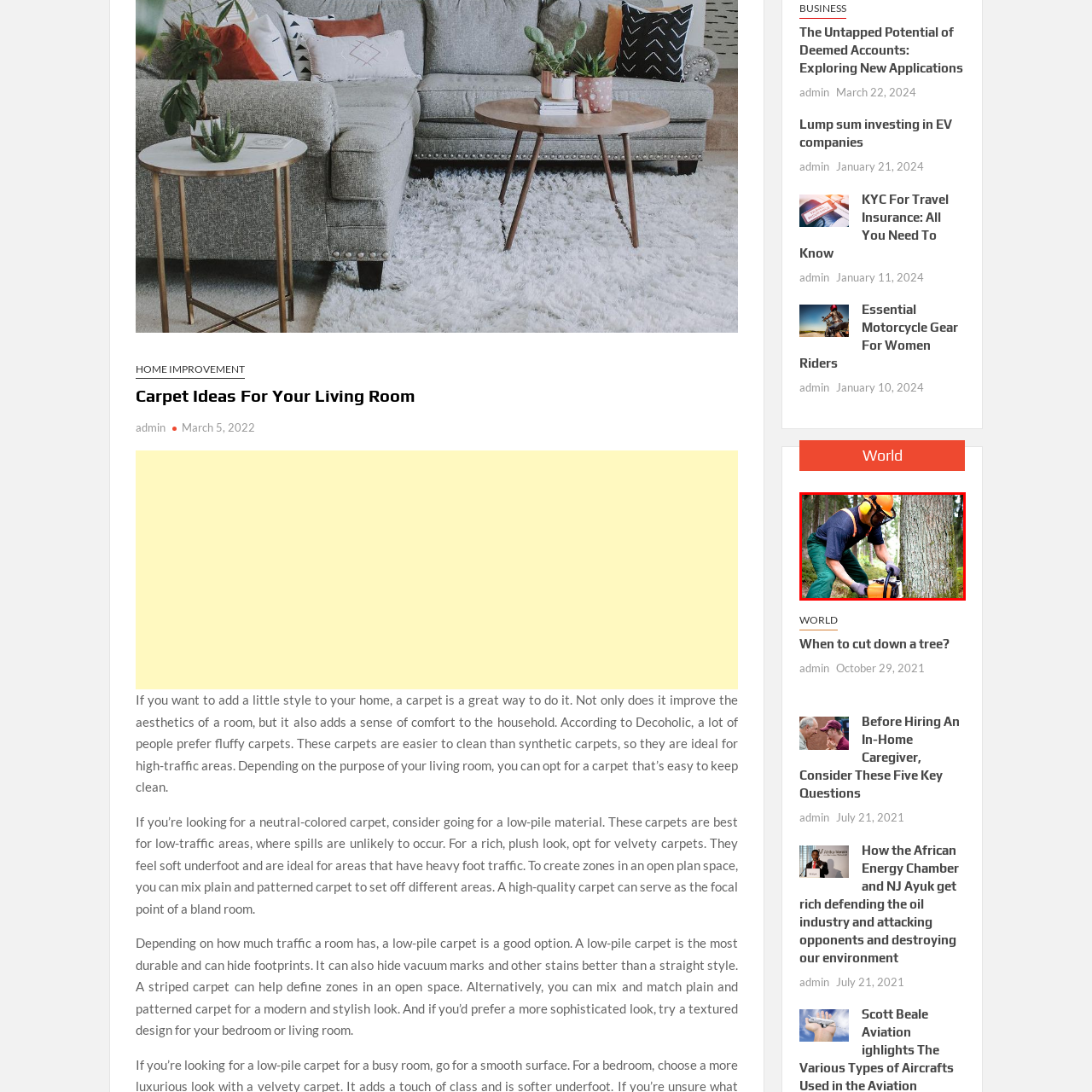Direct your attention to the part of the image marked by the red boundary and give a detailed response to the following question, drawing from the image: What is the setting of the scene?

The scene is set in a lush forest, surrounded by tall trees and undergrowth, which highlights the importance of safety in forestry work and the need to balance maintaining natural habitats with managing wooded areas effectively.